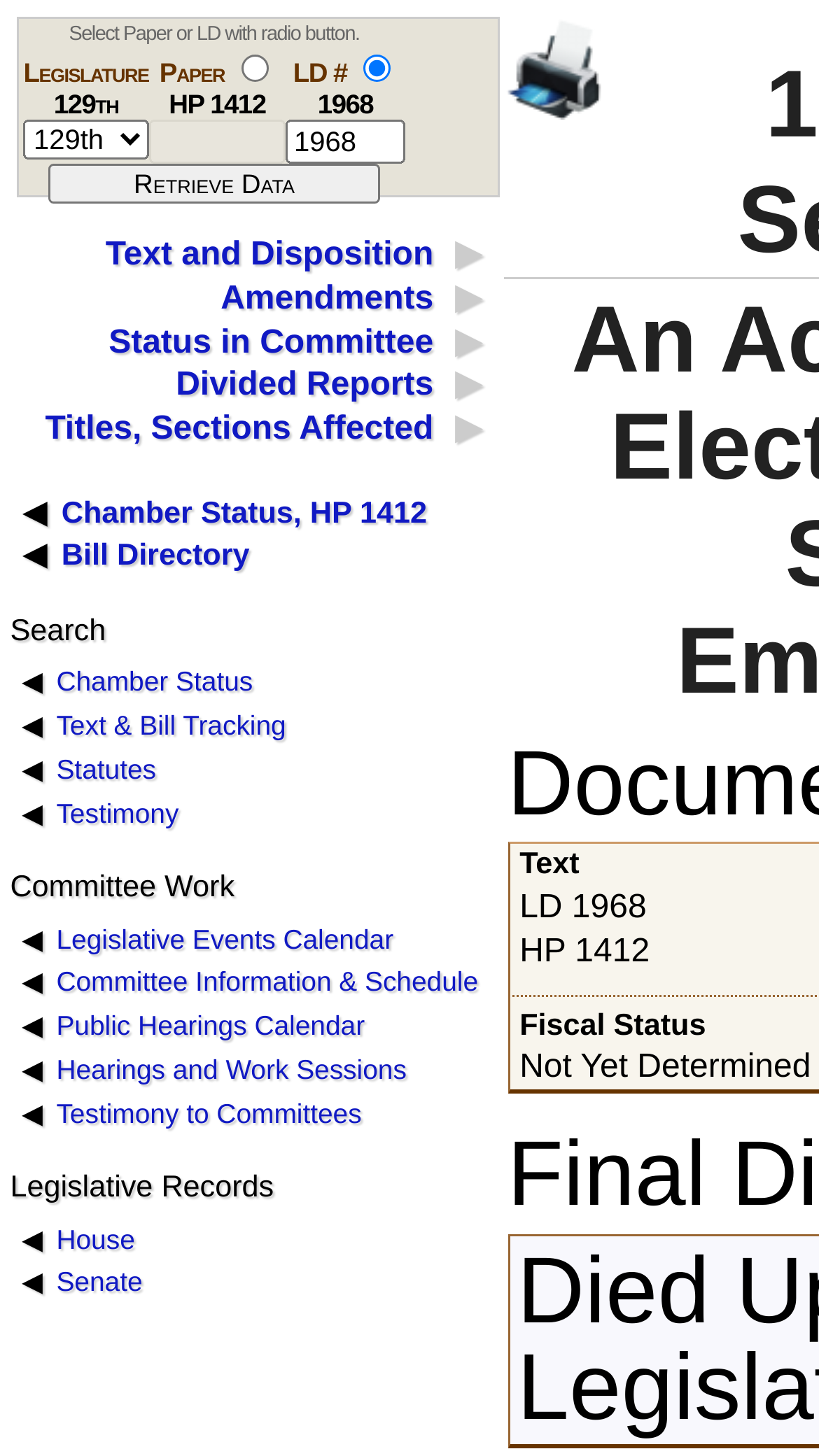Determine and generate the text content of the webpage's headline.

129th Maine Legislature, Second Special Session